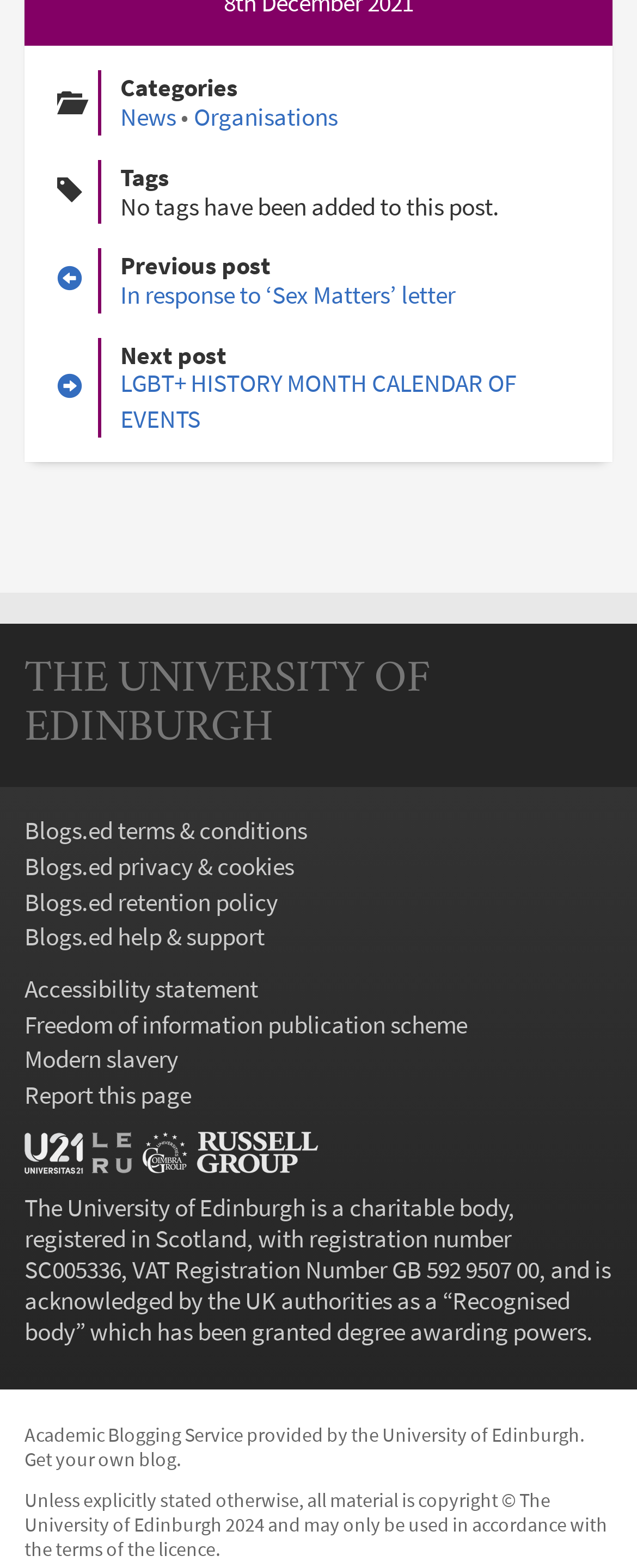Please locate the clickable area by providing the bounding box coordinates to follow this instruction: "Click on News".

[0.189, 0.065, 0.276, 0.084]